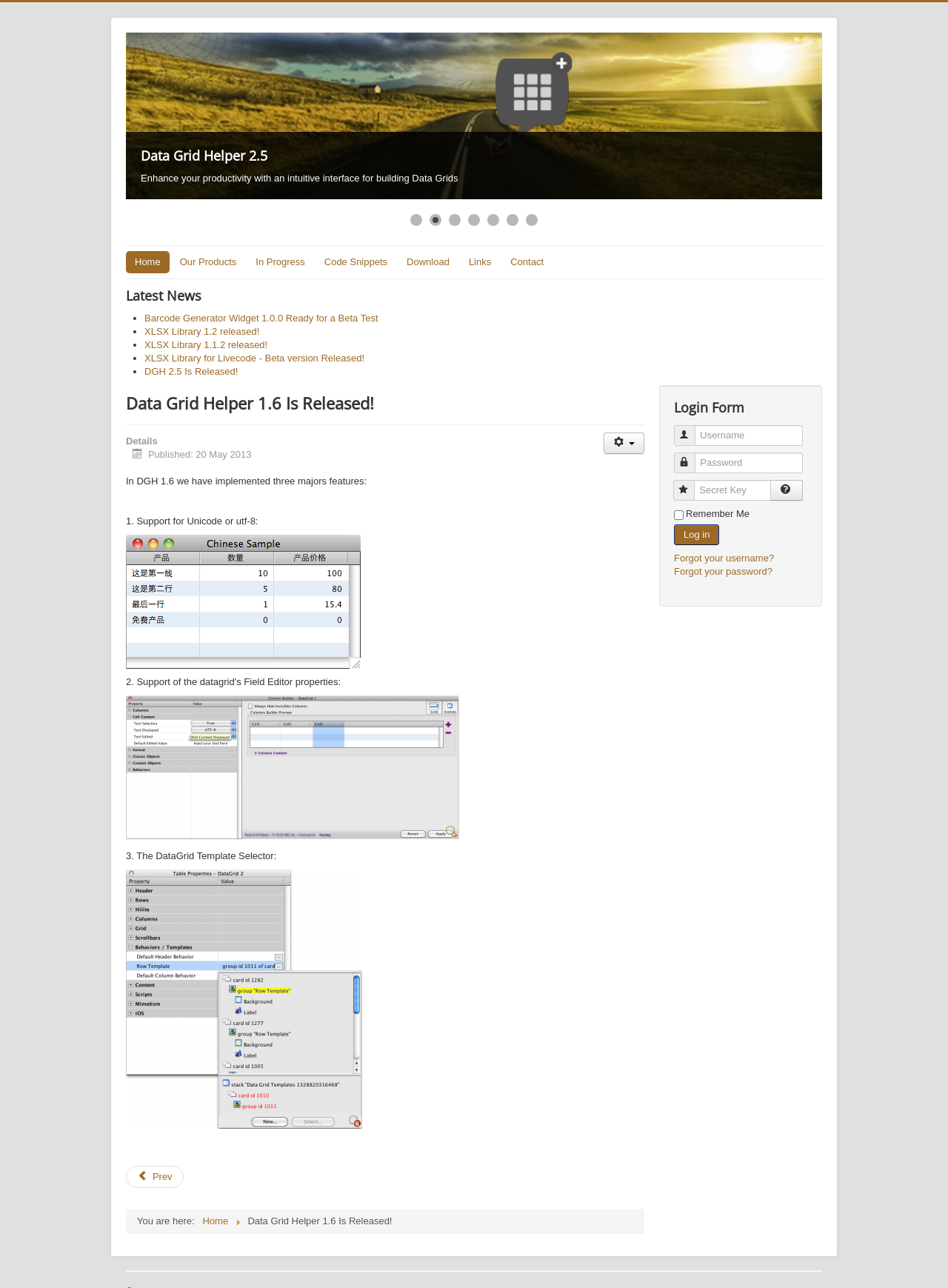Find the bounding box coordinates of the clickable region needed to perform the following instruction: "Click on the 'Forgot your password?' link". The coordinates should be provided as four float numbers between 0 and 1, i.e., [left, top, right, bottom].

[0.711, 0.439, 0.815, 0.448]